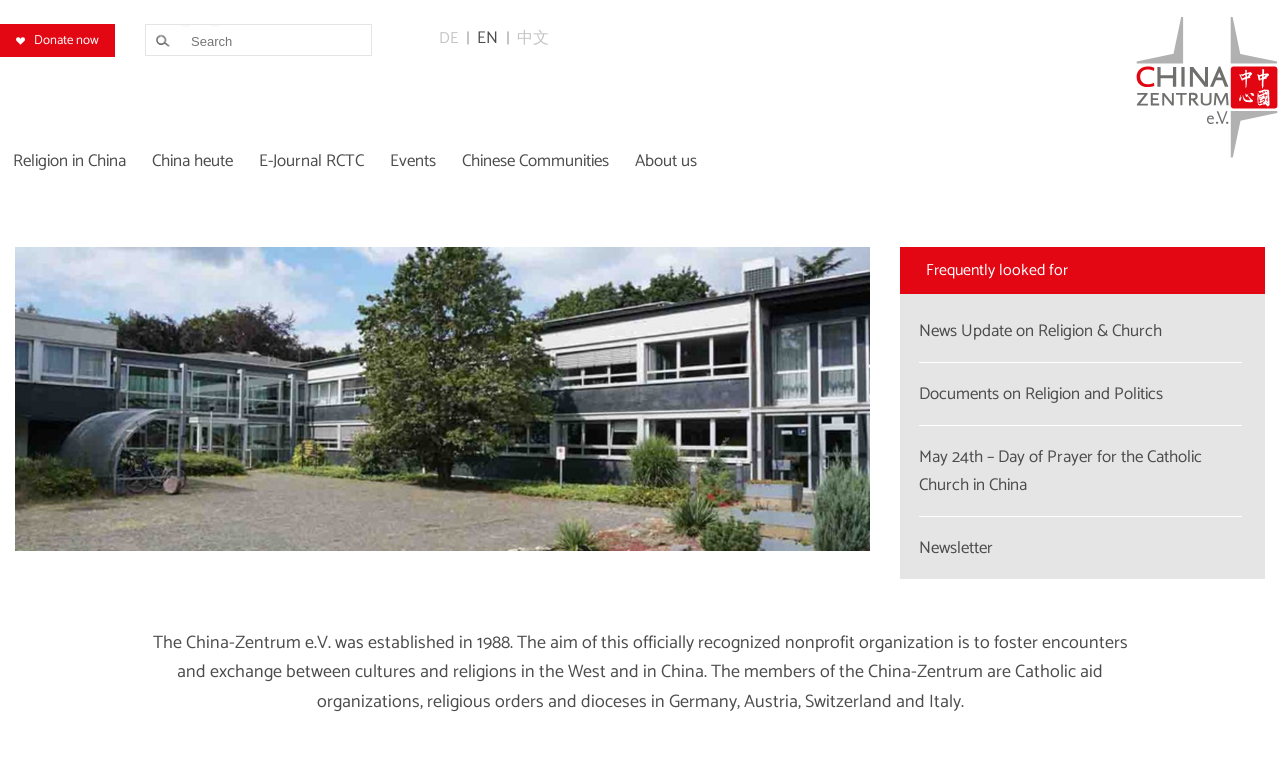Respond concisely with one word or phrase to the following query:
How many menu items are there in the top navigation?

6